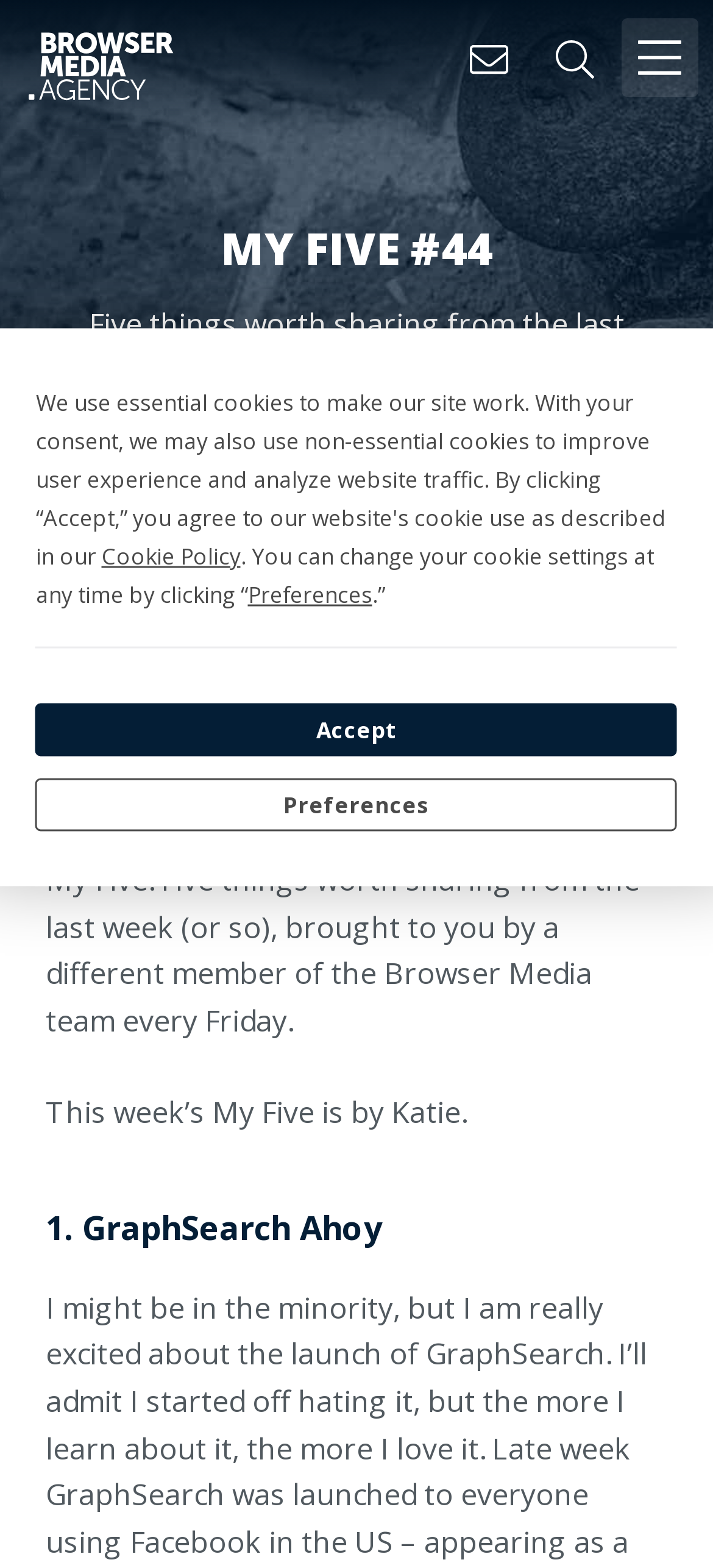Identify the bounding box coordinates of the section that should be clicked to achieve the task described: "view Katie Hall's profile".

[0.218, 0.444, 0.392, 0.466]